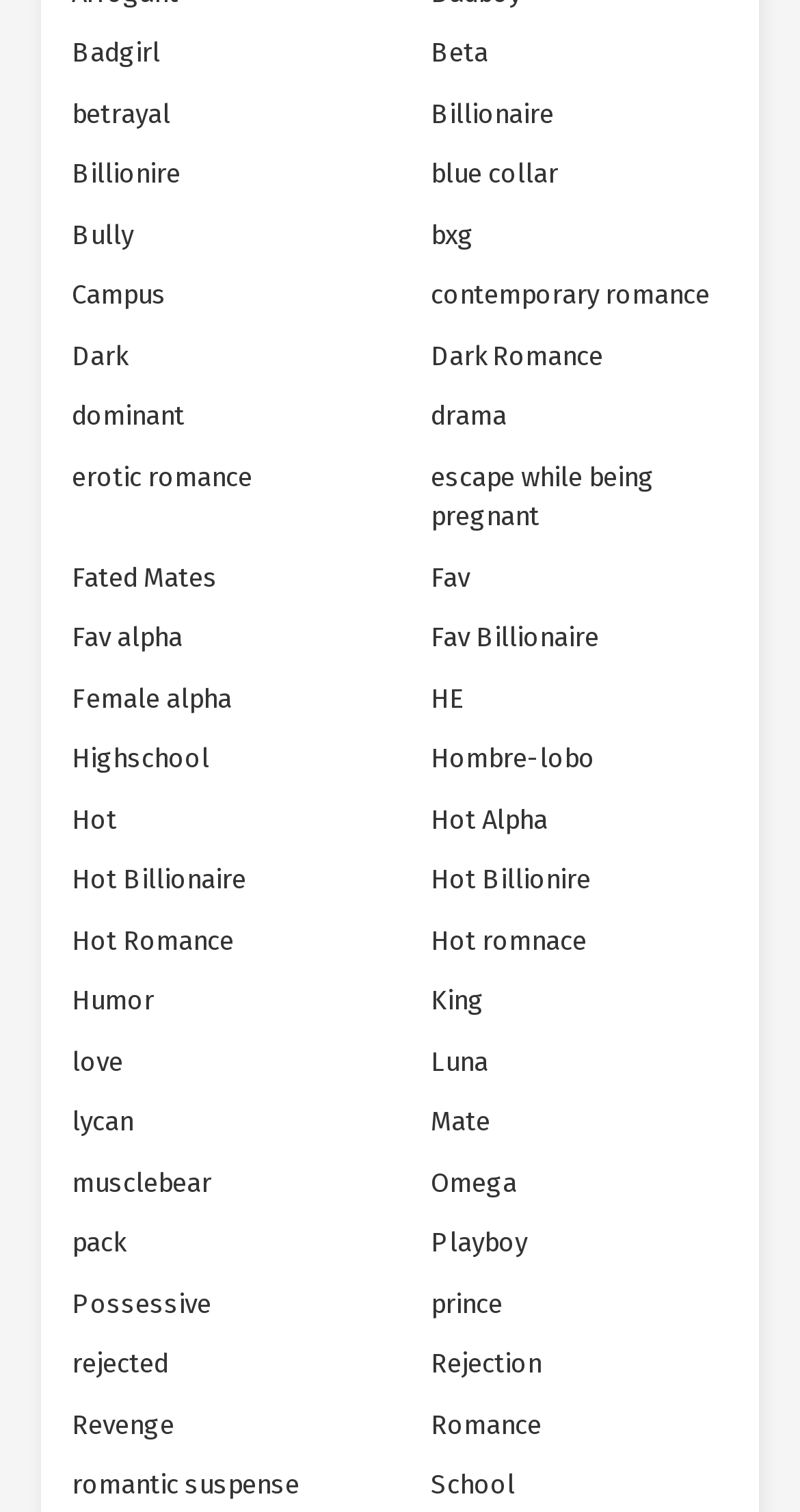Answer the question briefly using a single word or phrase: 
How many links have the word 'Billionaire' in their text?

3